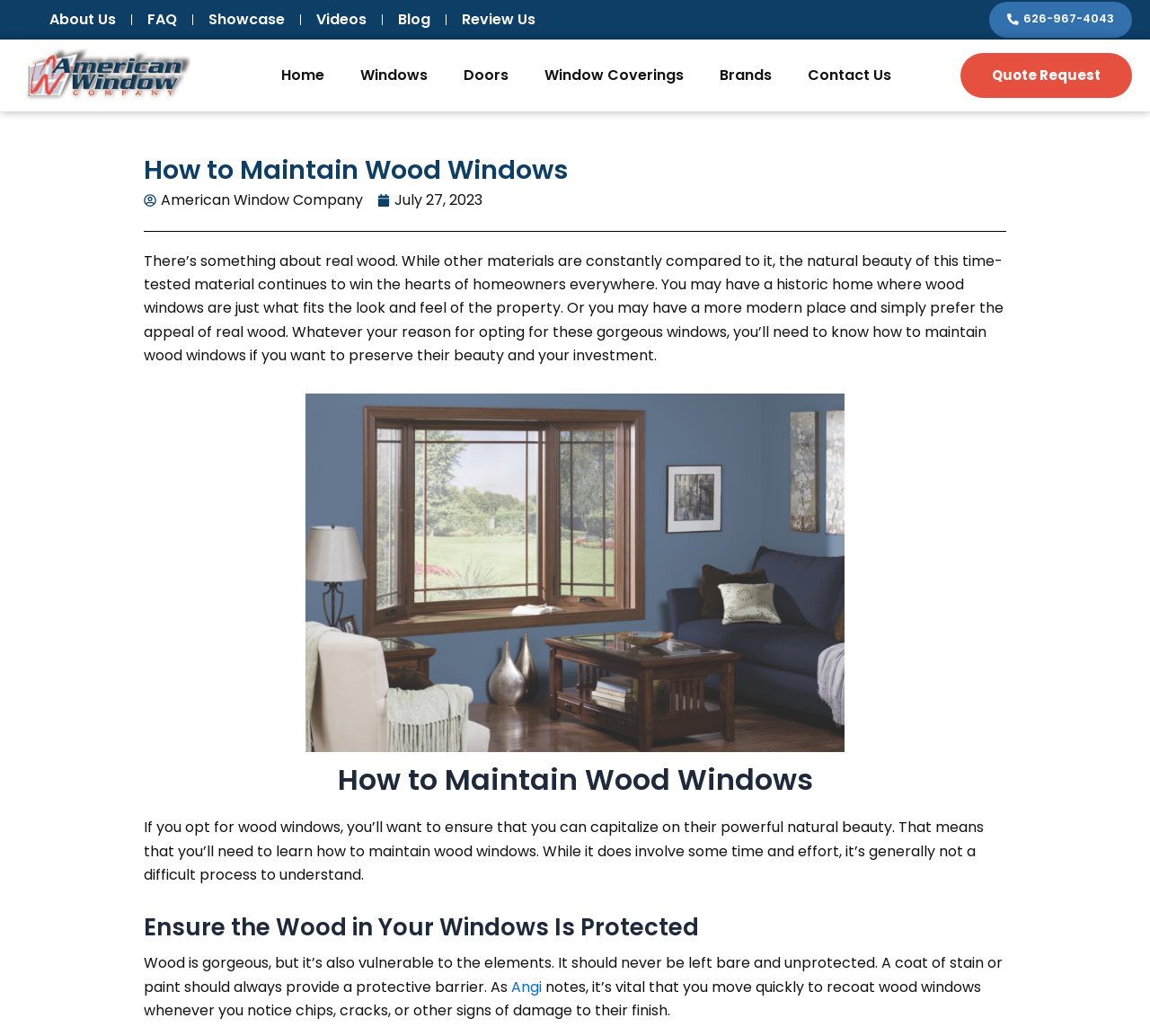Determine the bounding box coordinates of the element's region needed to click to follow the instruction: "Click on the 'About Us' link". Provide these coordinates as four float numbers between 0 and 1, formatted as [left, top, right, bottom].

[0.043, 0.0, 0.1, 0.038]